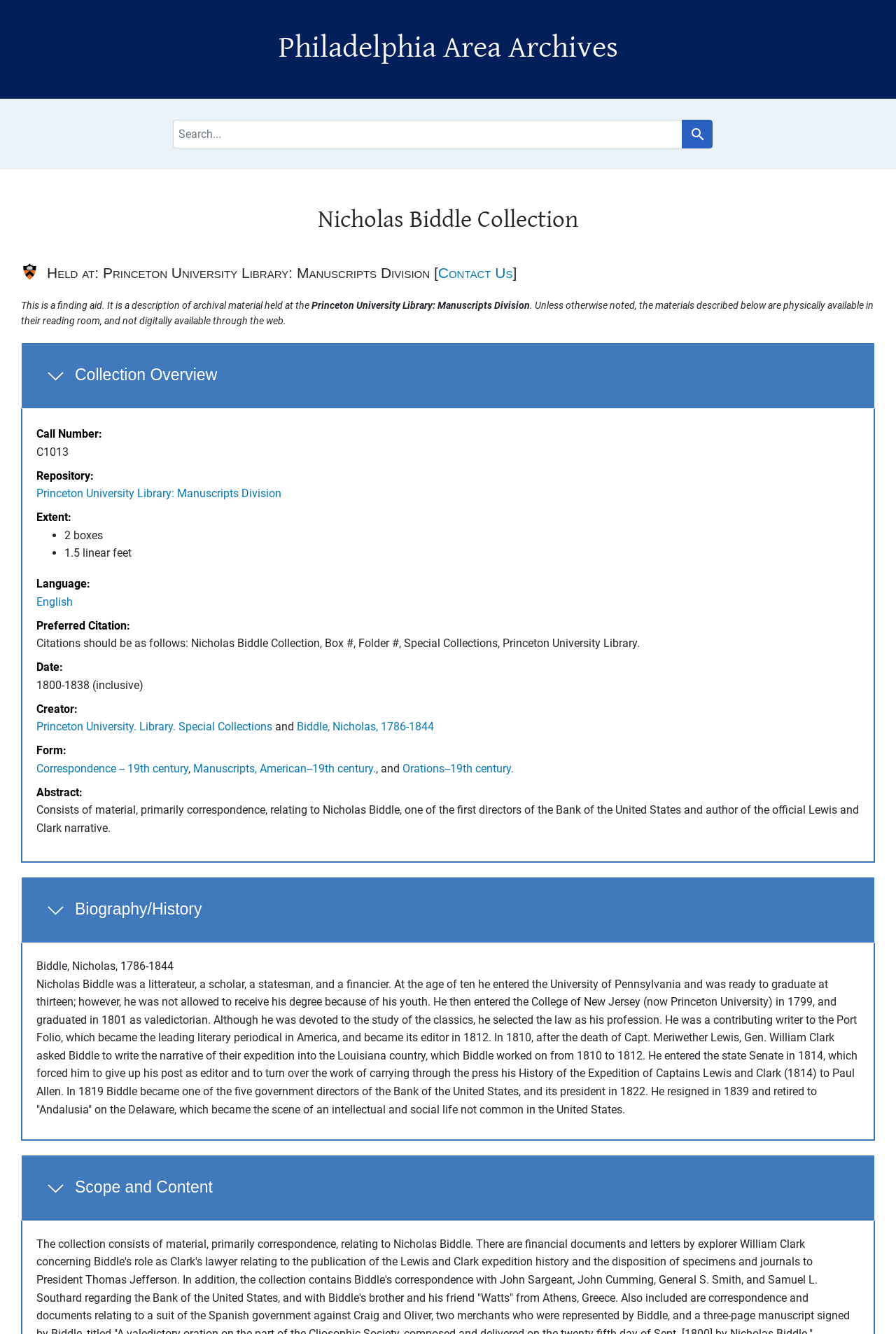Generate a comprehensive description of the contents of the webpage.

The webpage is about the Nicholas Biddle Collection at the Philadelphia Area Archives. At the top, there are two links, "Skip to search" and "Skip to main content", followed by a heading that reads "Philadelphia Area Archives". Below this, there is a navigation section labeled "Search" with a search box and a button. 

The main content of the page is divided into several sections. The first section is headed "Main content" and contains a heading "Nicholas Biddle Collection" and a notification section. Below this, there is a section that provides information about the collection, including its location, a description, and a note about its physical availability.

The next section is headed "Overview and metadata sections" and contains several subsections. The first subsection is headed "Collection Overview" and provides a brief description of the collection. Below this, there is a list of metadata, including the call number, repository, extent, language, preferred citation, date, creator, form, and abstract. Each metadata item is presented as a term and its corresponding detail.

Following this, there are two more sections, headed "Biography/History" and "Scope and Content", respectively. The "Biography/History" section provides a brief biography of Nicholas Biddle, while the "Scope and Content" section is currently collapsed and can be expanded by clicking on the button.

Throughout the page, there are several links to related resources, including the Princeton University Library: Manuscripts Division and the official Lewis and Clark narrative.